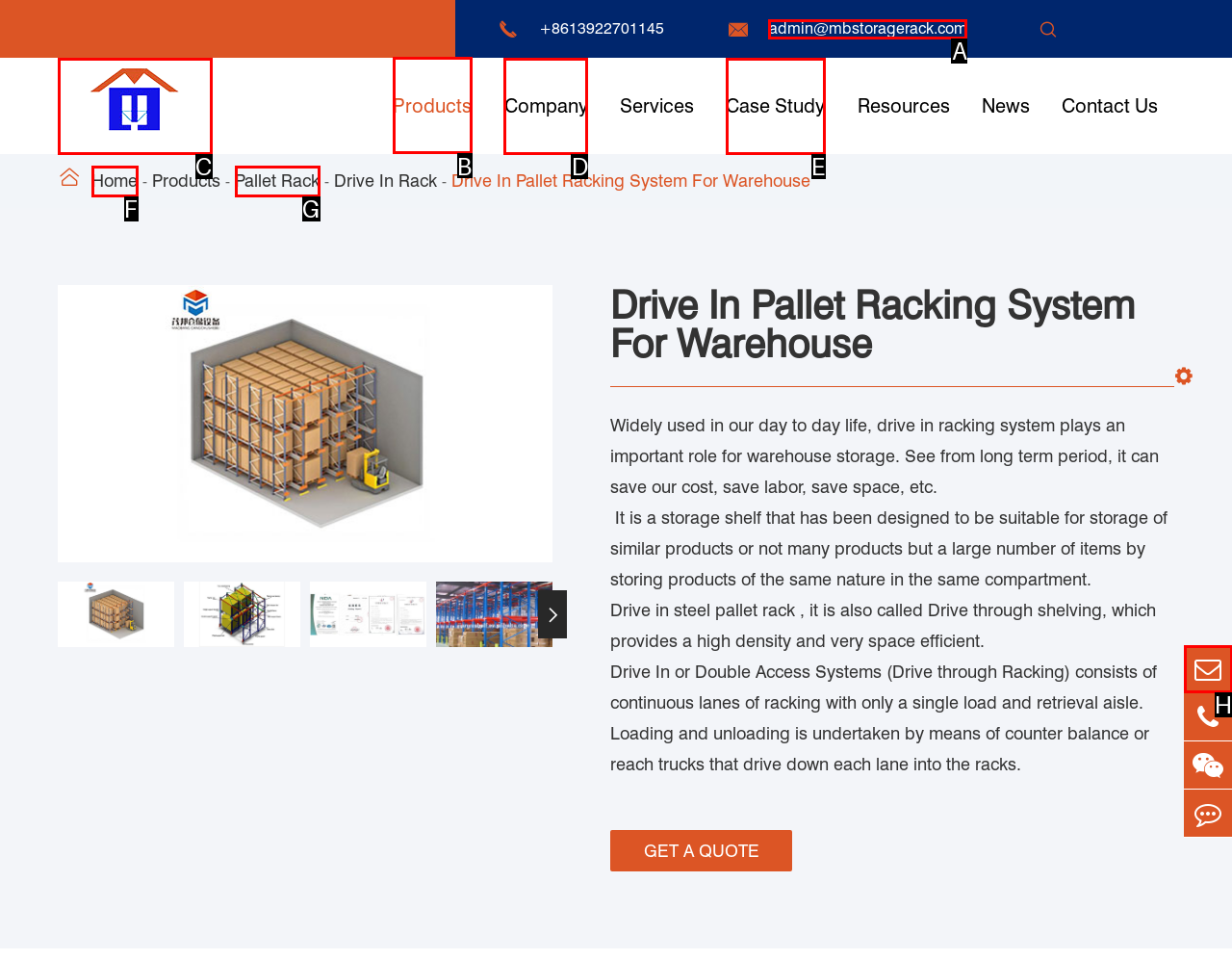Tell me the letter of the UI element I should click to accomplish the task: Visit the 'Products' page based on the choices provided in the screenshot.

B